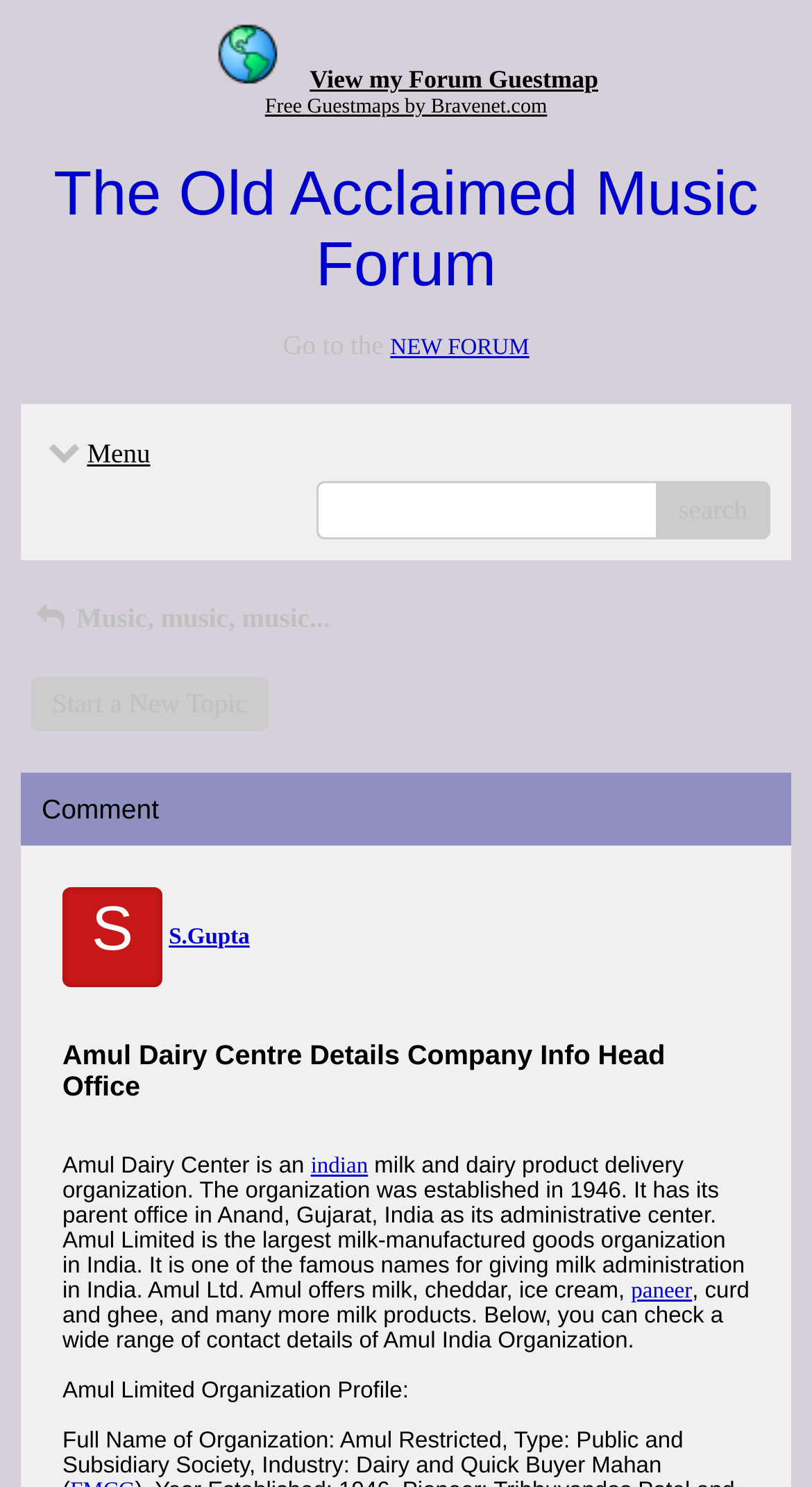Answer the question with a brief word or phrase:
What type of products does Amul Ltd offer?

Milk and dairy products